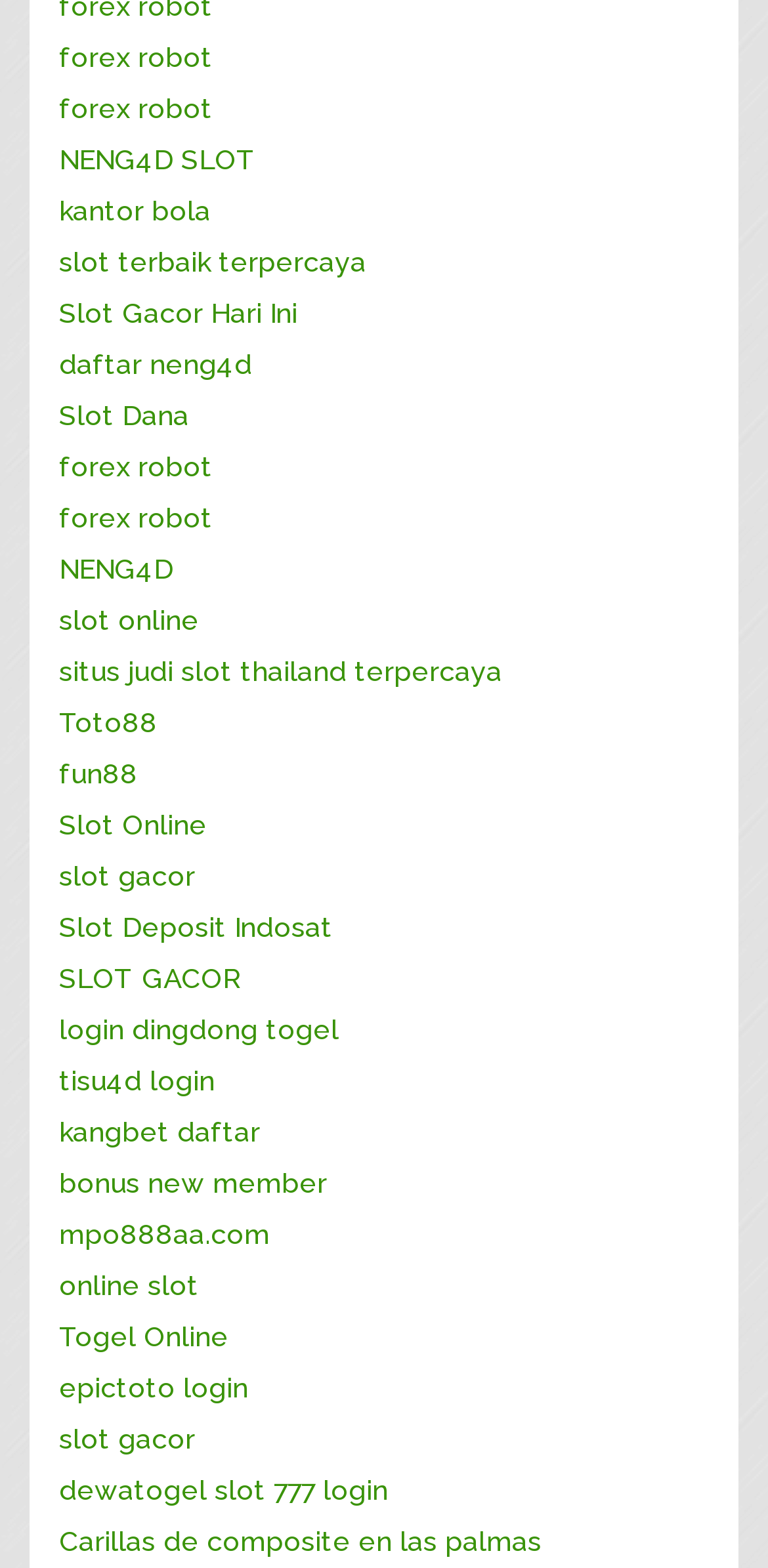Indicate the bounding box coordinates of the clickable region to achieve the following instruction: "register on daftar neng4d."

[0.077, 0.223, 0.328, 0.243]